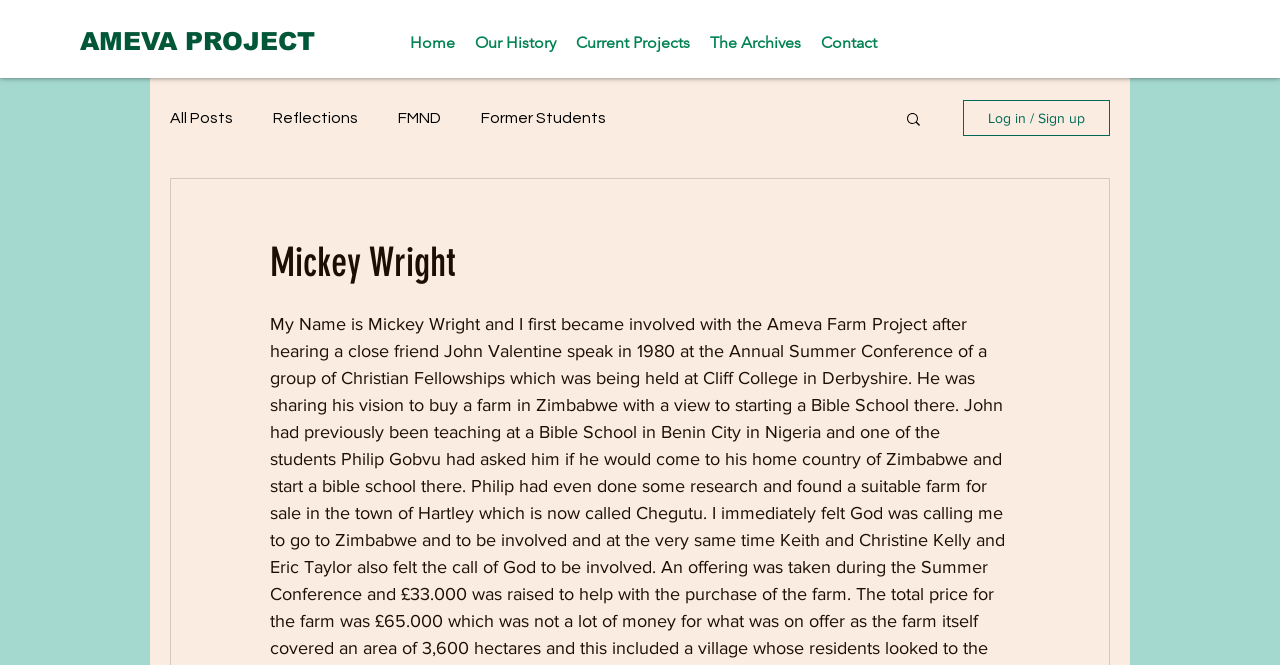Find the bounding box coordinates of the area that needs to be clicked in order to achieve the following instruction: "visit the ameva project". The coordinates should be specified as four float numbers between 0 and 1, i.e., [left, top, right, bottom].

[0.062, 0.039, 0.246, 0.084]